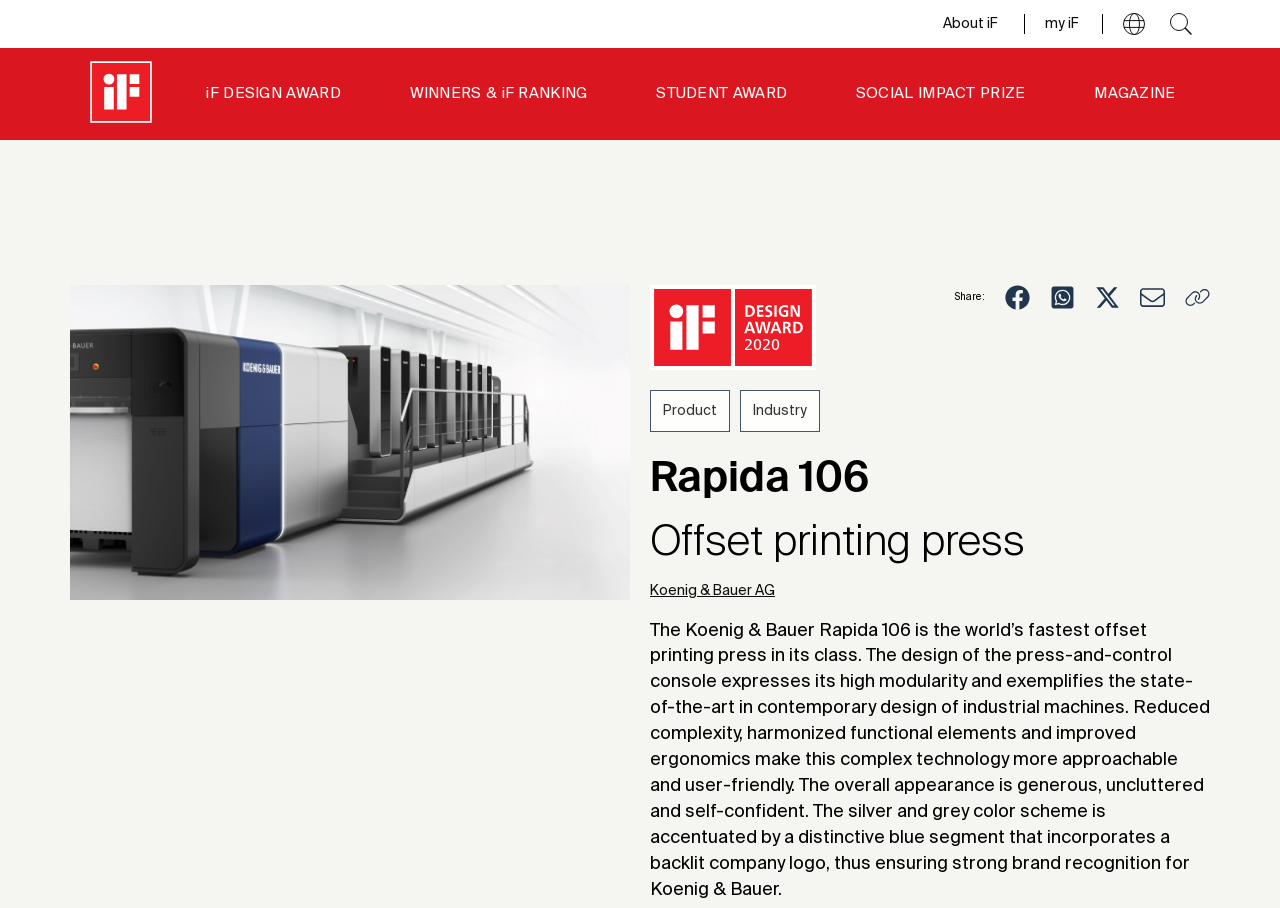Using the element description provided, determine the bounding box coordinates in the format (top-left x, top-left y, bottom-right x, bottom-right y). Ensure that all values are floating point numbers between 0 and 1. Element description: my iF

[0.816, 0.015, 0.845, 0.034]